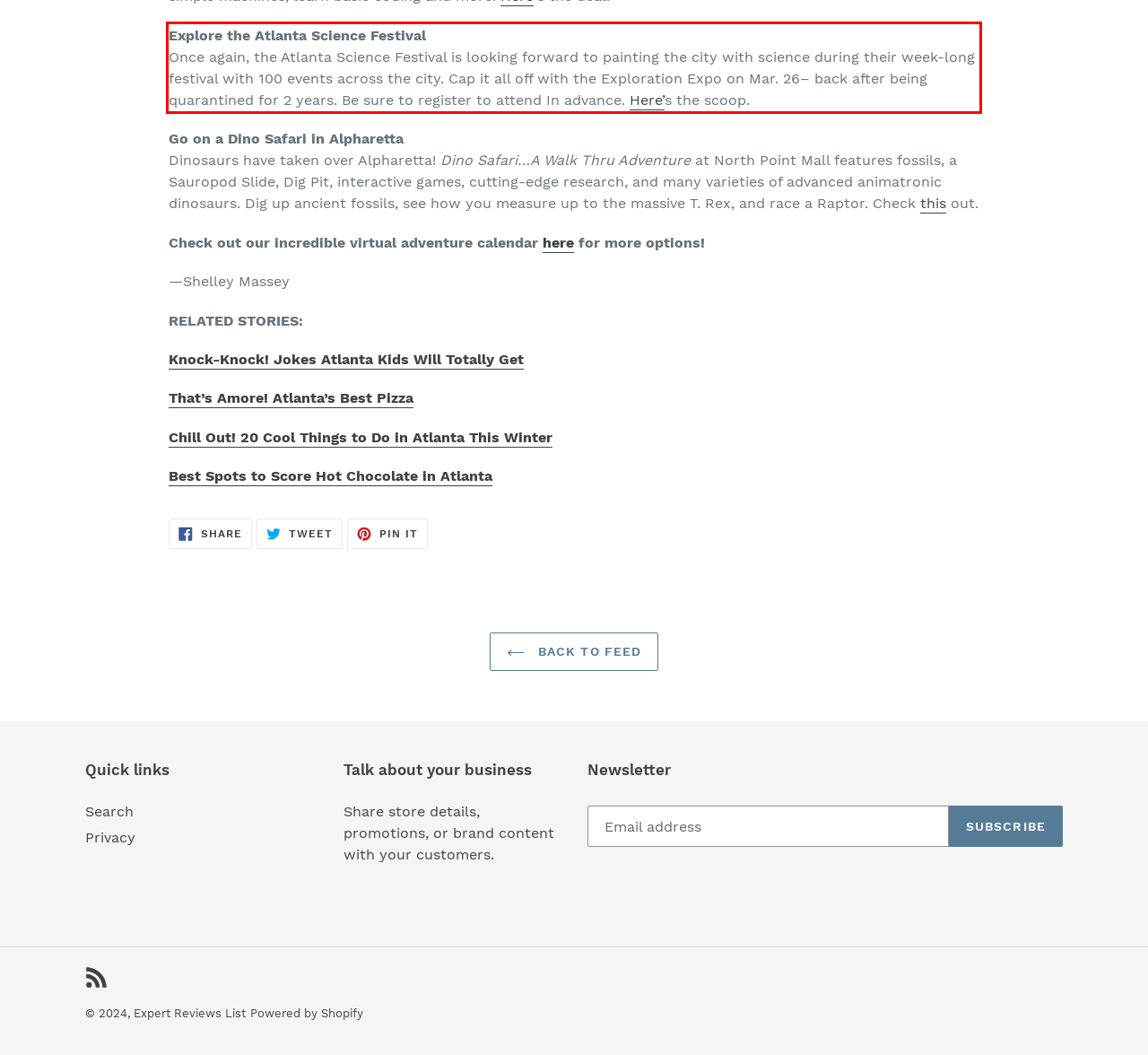You are provided with a webpage screenshot that includes a red rectangle bounding box. Extract the text content from within the bounding box using OCR.

Explore the Atlanta Science Festival Once again, the Atlanta Science Festival is looking forward to painting the city with science during their week-long festival with 100 events across the city. Cap it all off with the Exploration Expo on Mar. 26– back after being quarantined for 2 years. Be sure to register to attend In advance. Here’s the scoop.